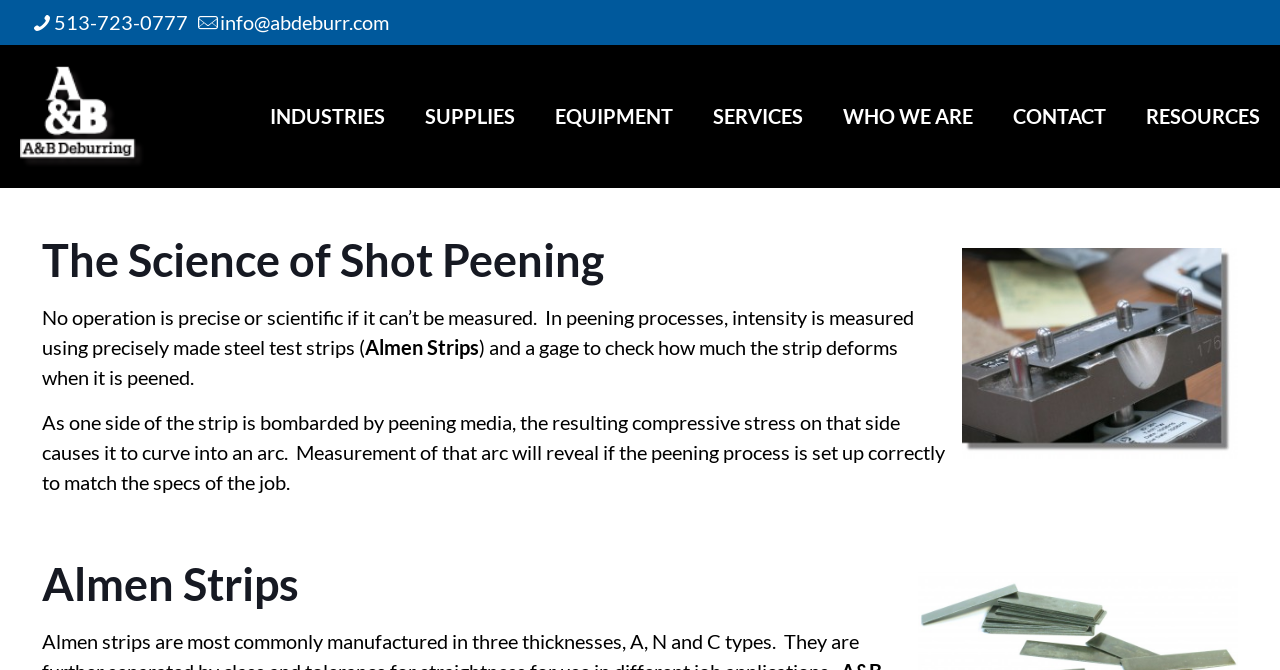Please determine the bounding box coordinates of the element's region to click in order to carry out the following instruction: "Visit the 'ABOUT US' page". The coordinates should be four float numbers between 0 and 1, i.e., [left, top, right, bottom].

None